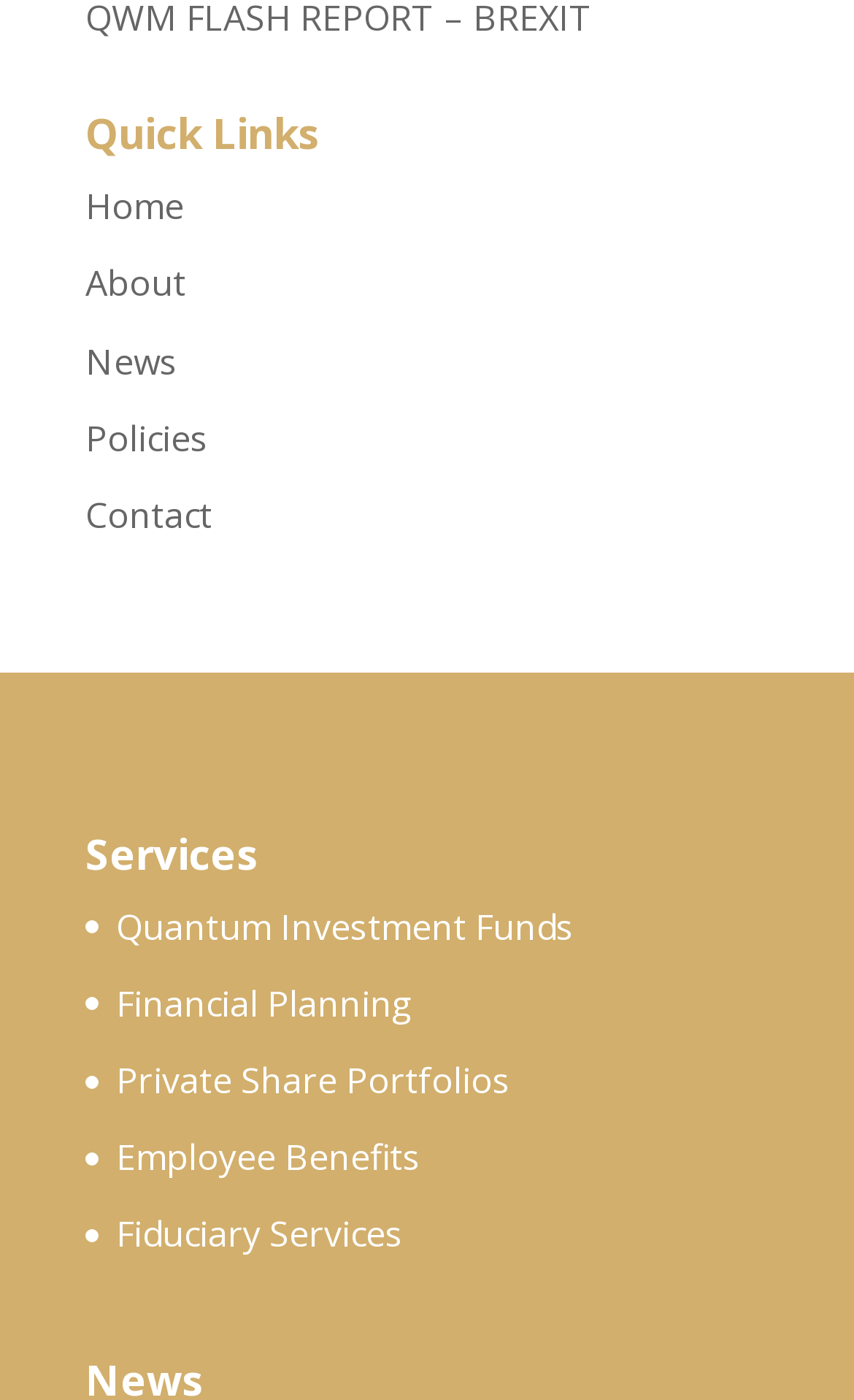Based on the description "Quantum Investment Funds", find the bounding box of the specified UI element.

[0.136, 0.644, 0.672, 0.678]